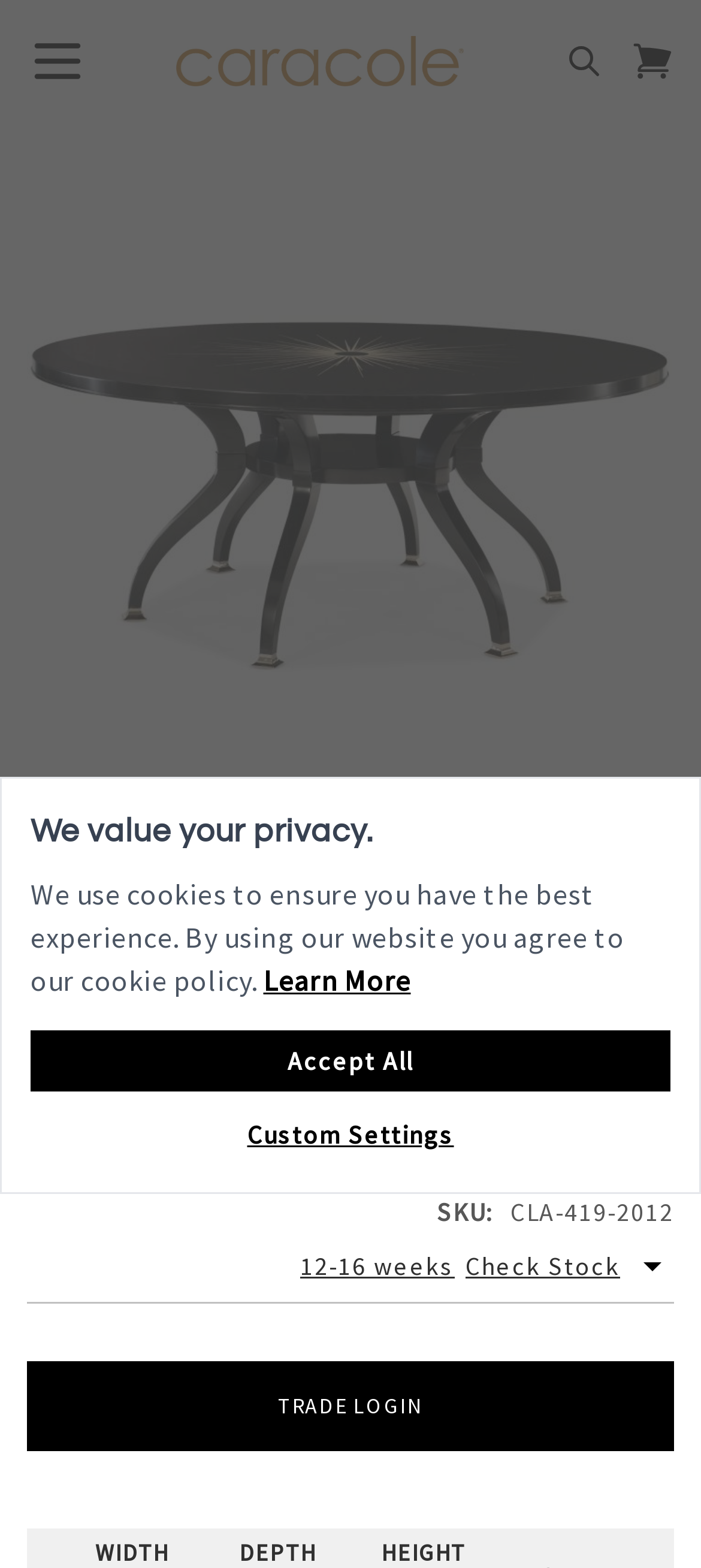Please locate the clickable area by providing the bounding box coordinates to follow this instruction: "View cart".

[0.879, 0.025, 0.962, 0.067]